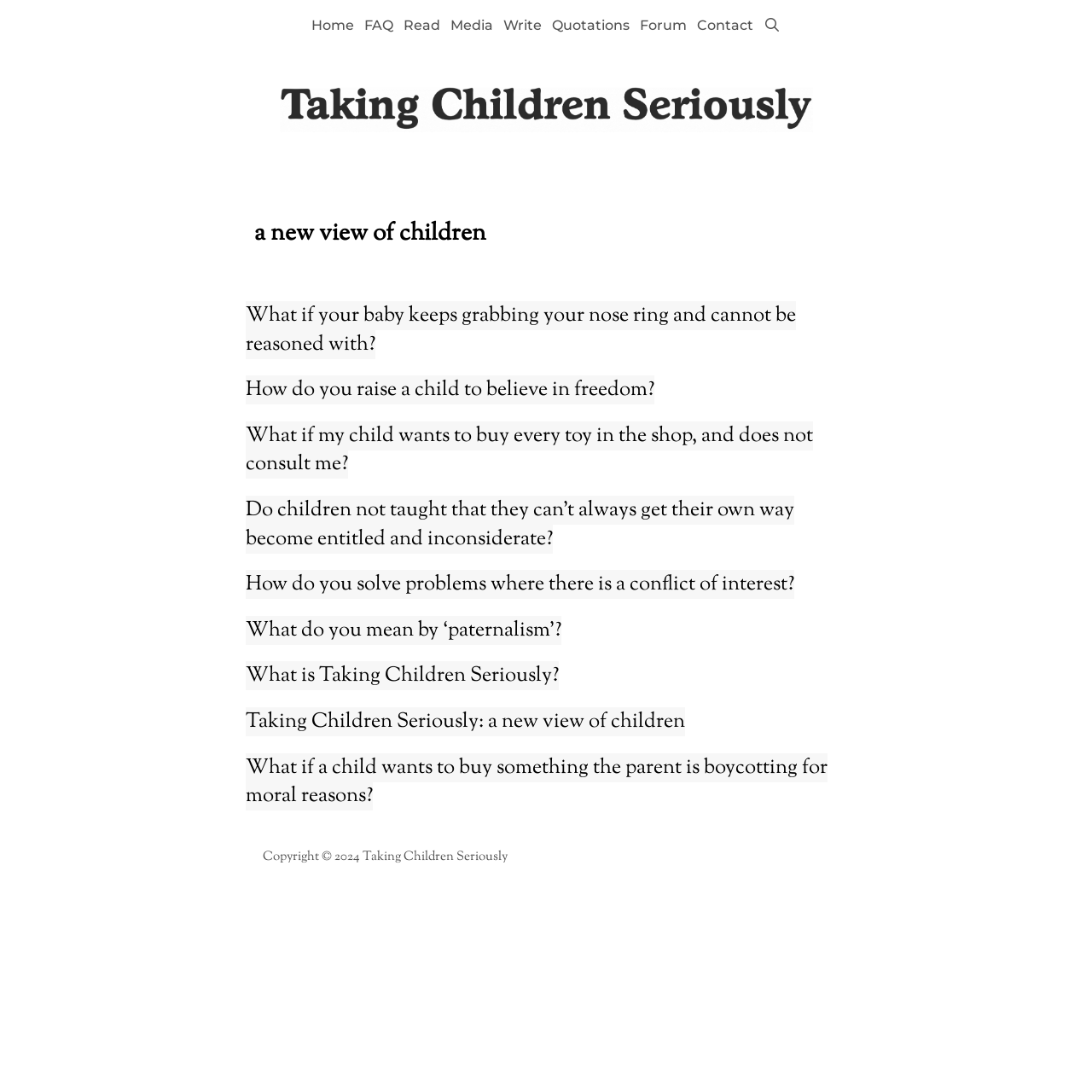Based on the visual content of the image, answer the question thoroughly: What is the name of the website?

I determined the answer by looking at the banner element with the text 'Taking Children Seriously' and the image with the same name, which suggests that it is the name of the website.